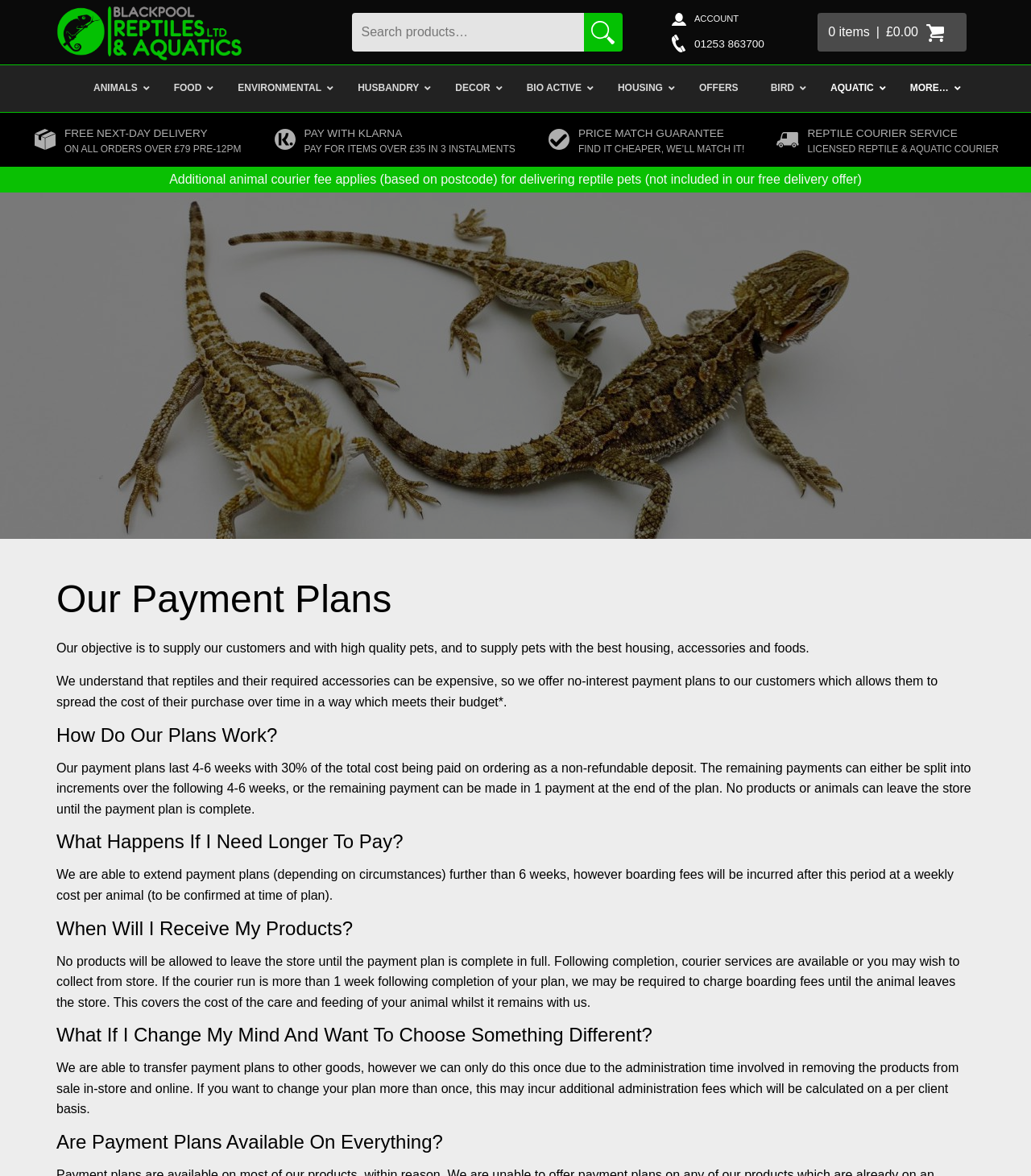Provide the bounding box coordinates of the HTML element described by the text: "0 items |£0.00". The coordinates should be in the format [left, top, right, bottom] with values between 0 and 1.

[0.794, 0.018, 0.925, 0.037]